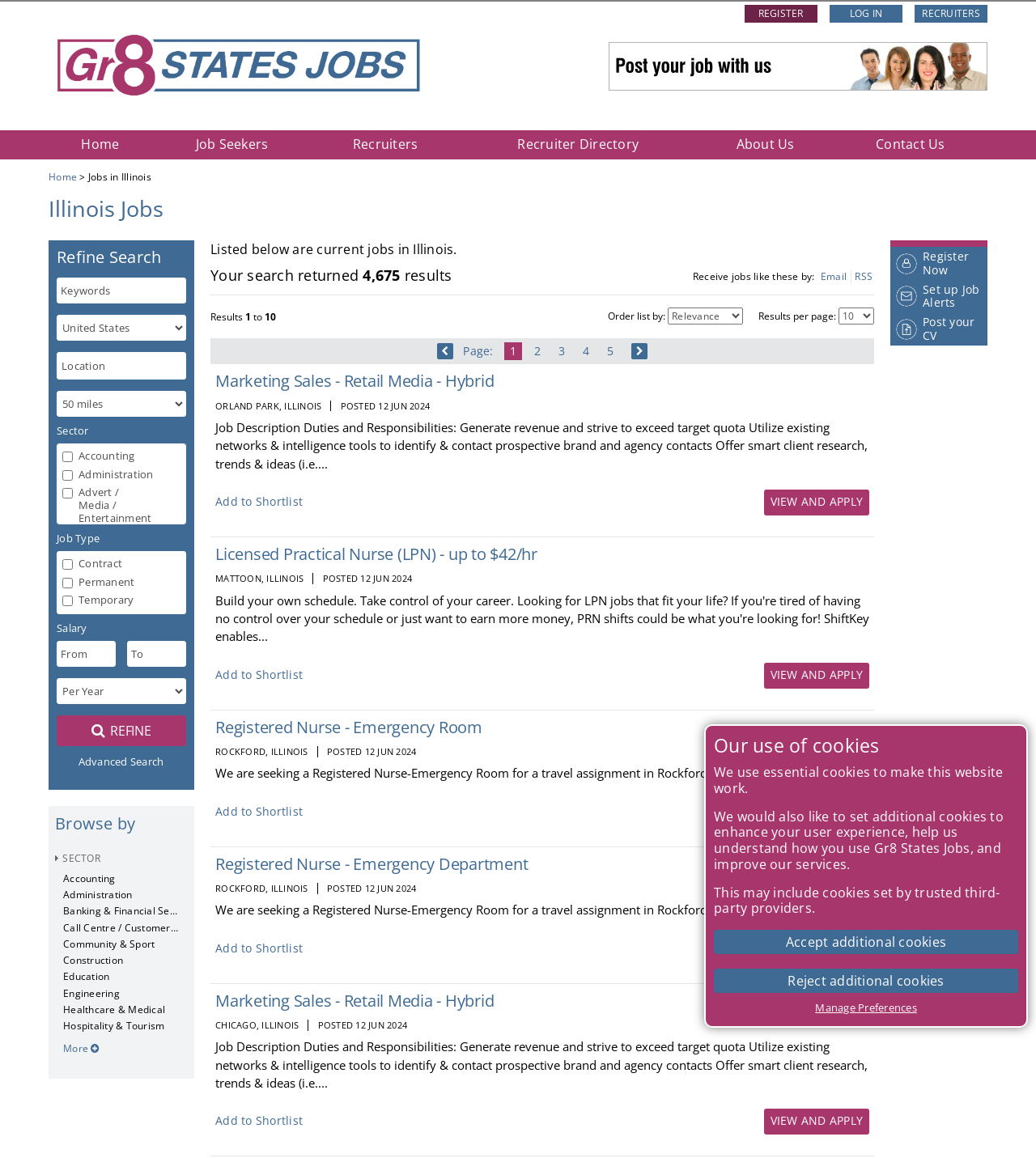Determine the bounding box coordinates of the clickable element to achieve the following action: 'Click the 'Andaman Nicobar Packers' link'. Provide the coordinates as four float values between 0 and 1, formatted as [left, top, right, bottom].

None